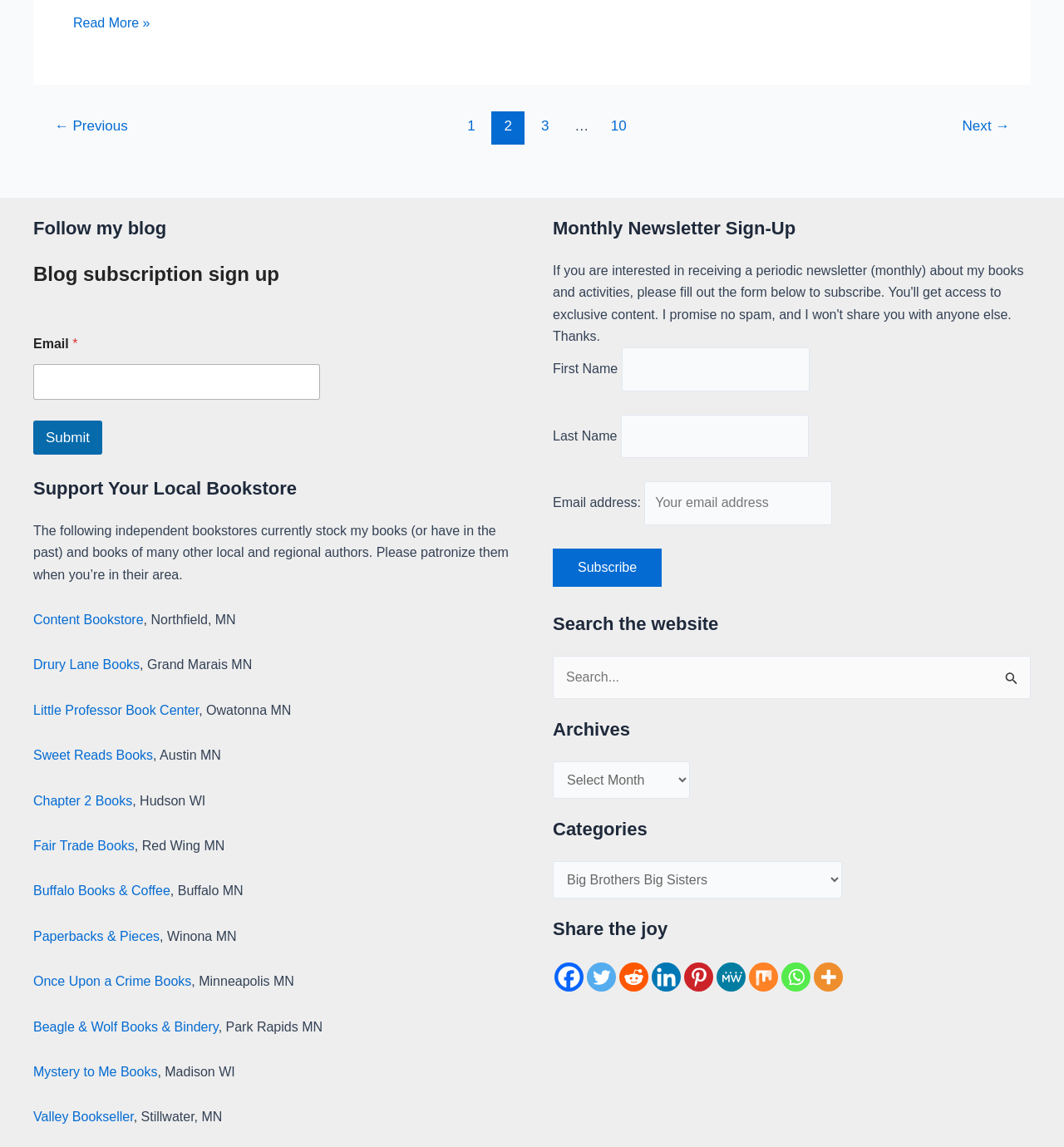Provide the bounding box coordinates of the UI element that matches the description: "value="Subscribe"".

[0.52, 0.478, 0.622, 0.511]